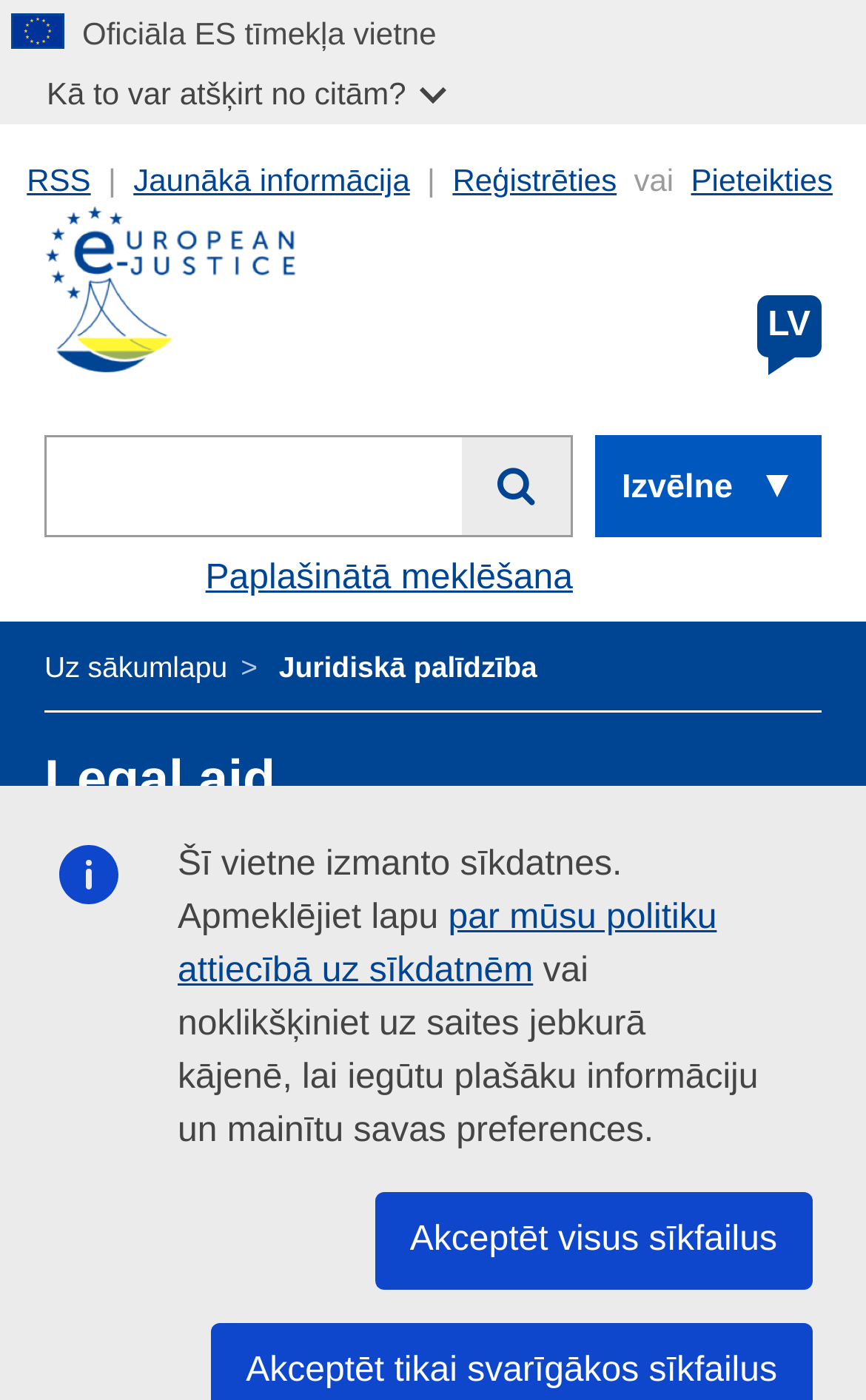How many links are there in the top navigation bar?
Respond with a short answer, either a single word or a phrase, based on the image.

5